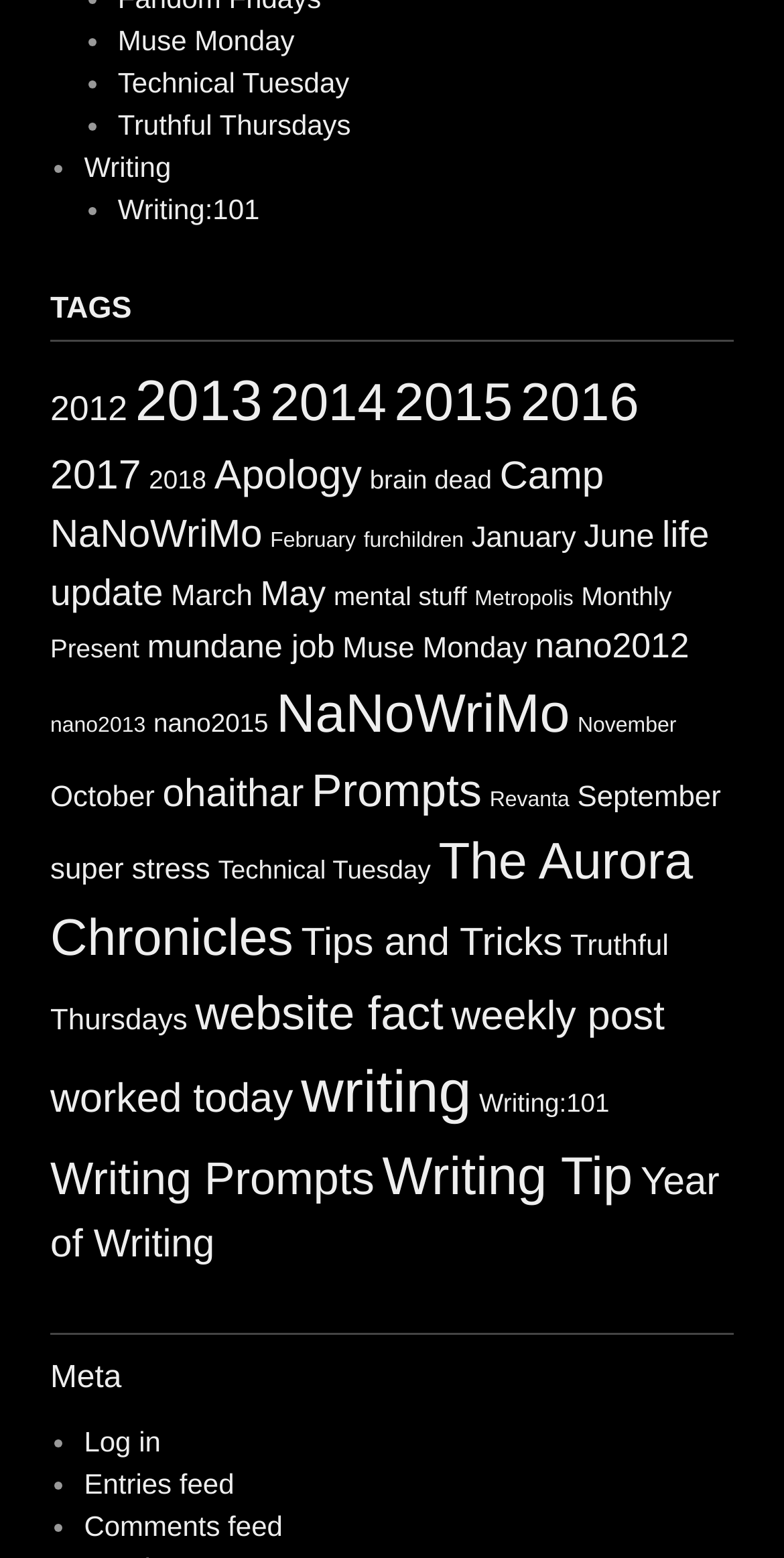Identify the bounding box coordinates of the element to click to follow this instruction: 'View 2012 tags'. Ensure the coordinates are four float values between 0 and 1, provided as [left, top, right, bottom].

[0.064, 0.249, 0.162, 0.275]